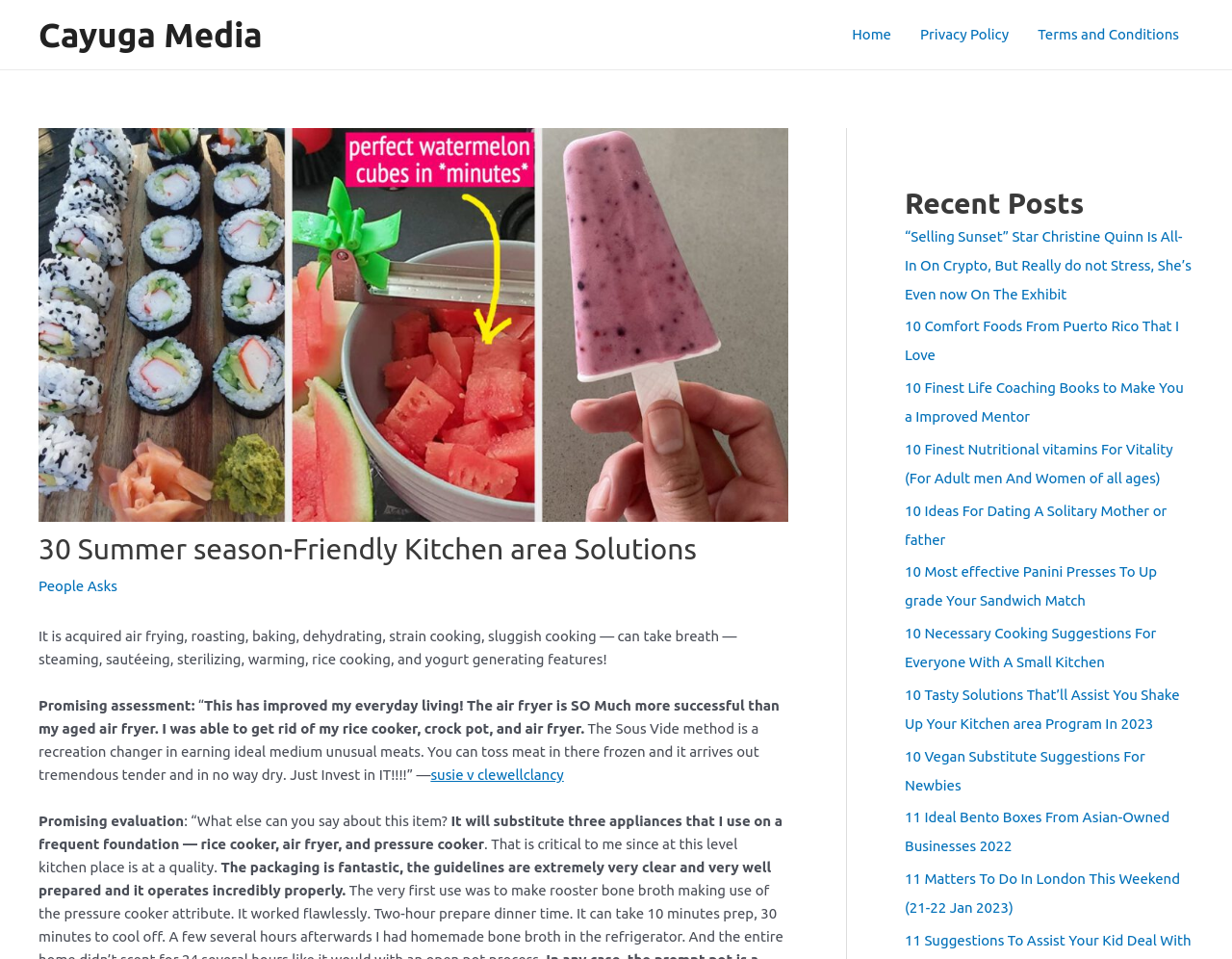Can you extract the primary headline text from the webpage?

30 Summer season-Friendly Kitchen area Solutions